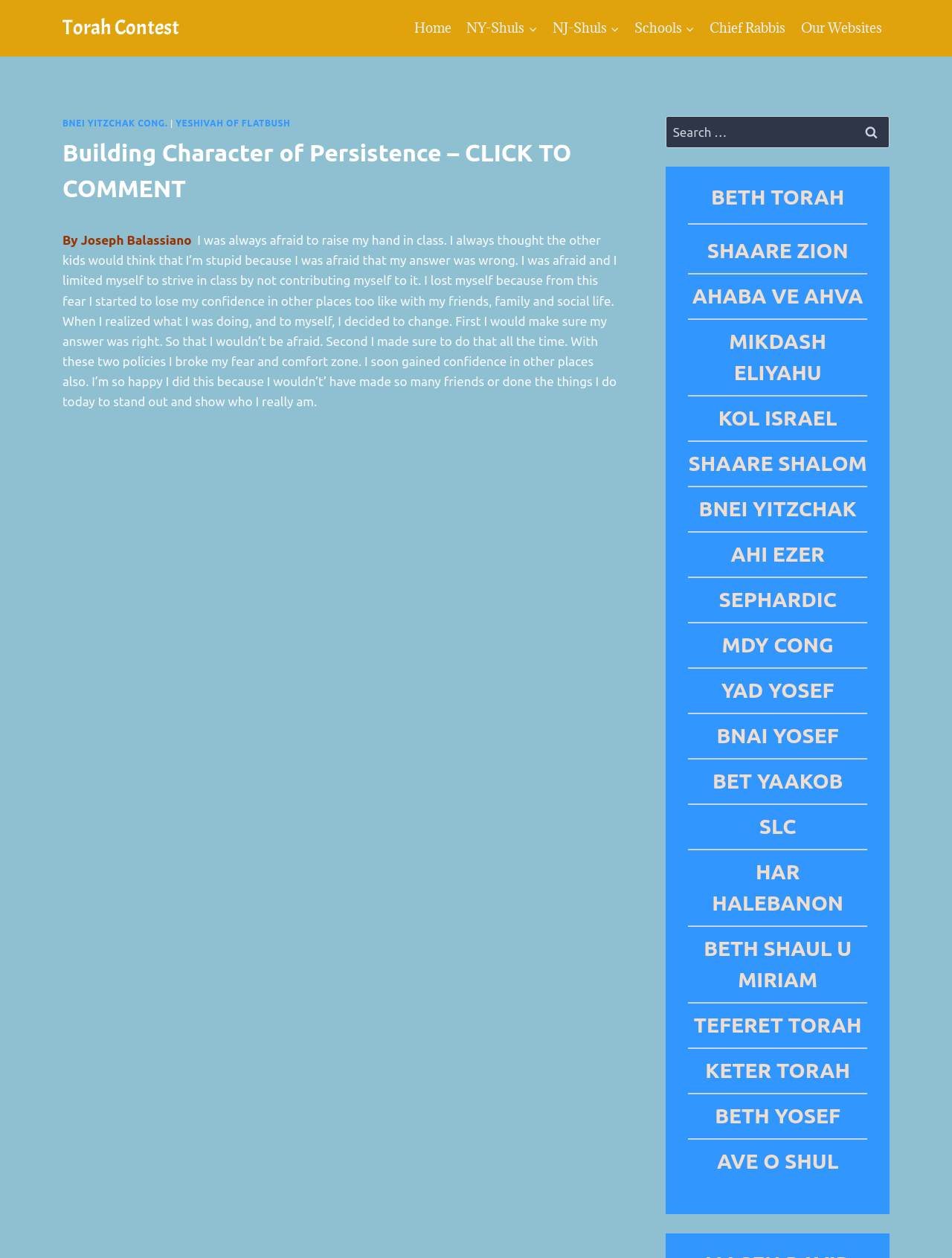Locate the bounding box coordinates of the segment that needs to be clicked to meet this instruction: "Click on the Torah Contest link".

[0.066, 0.013, 0.188, 0.032]